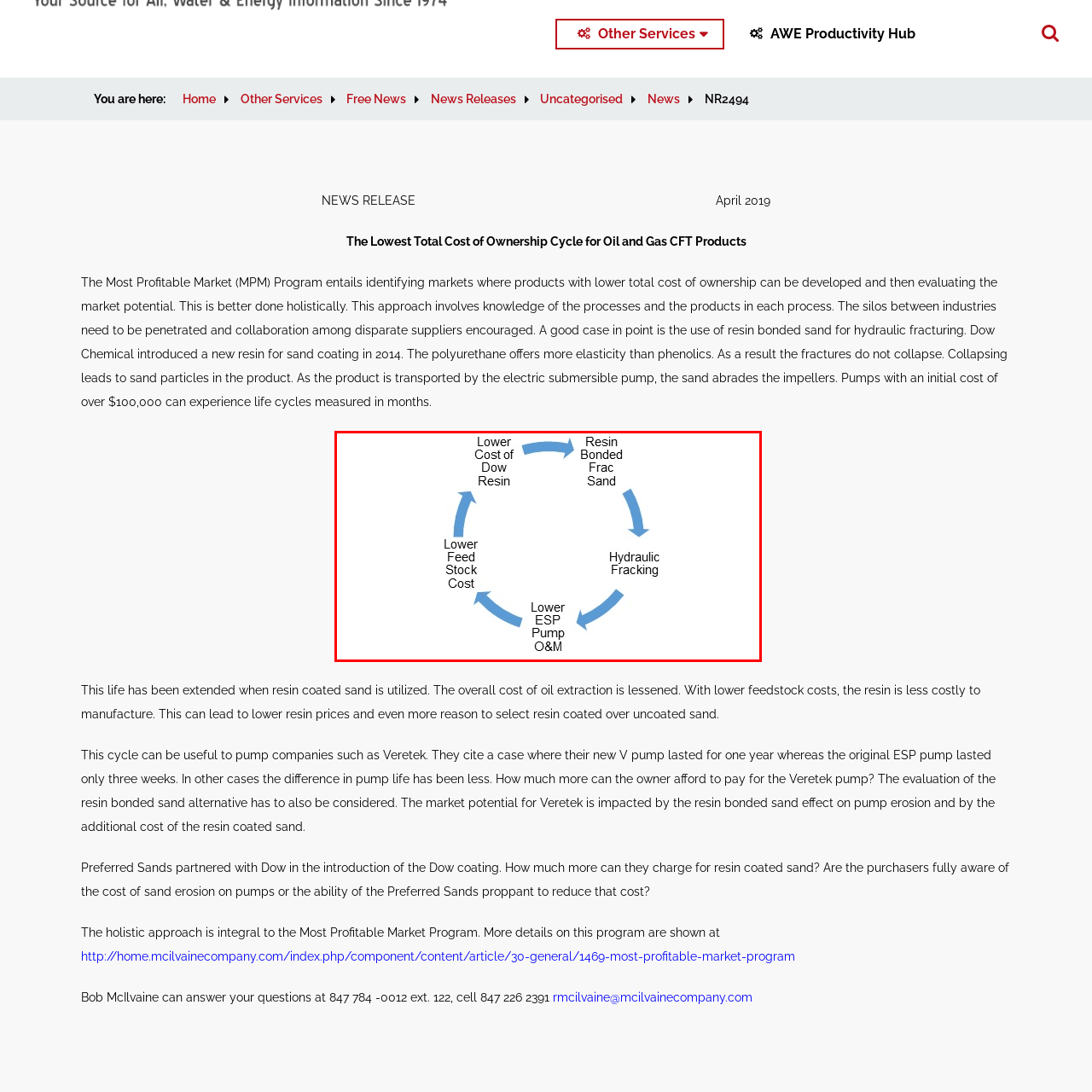What is the benefit of using Dow's resin?
Analyze the image highlighted by the red bounding box and give a detailed response to the question using the information from the image.

The benefit of using Dow's resin is that it provides economic benefits, specifically a lower cost of Dow resin, which improves the performance of fracturing operations and contributes to overall cost savings.